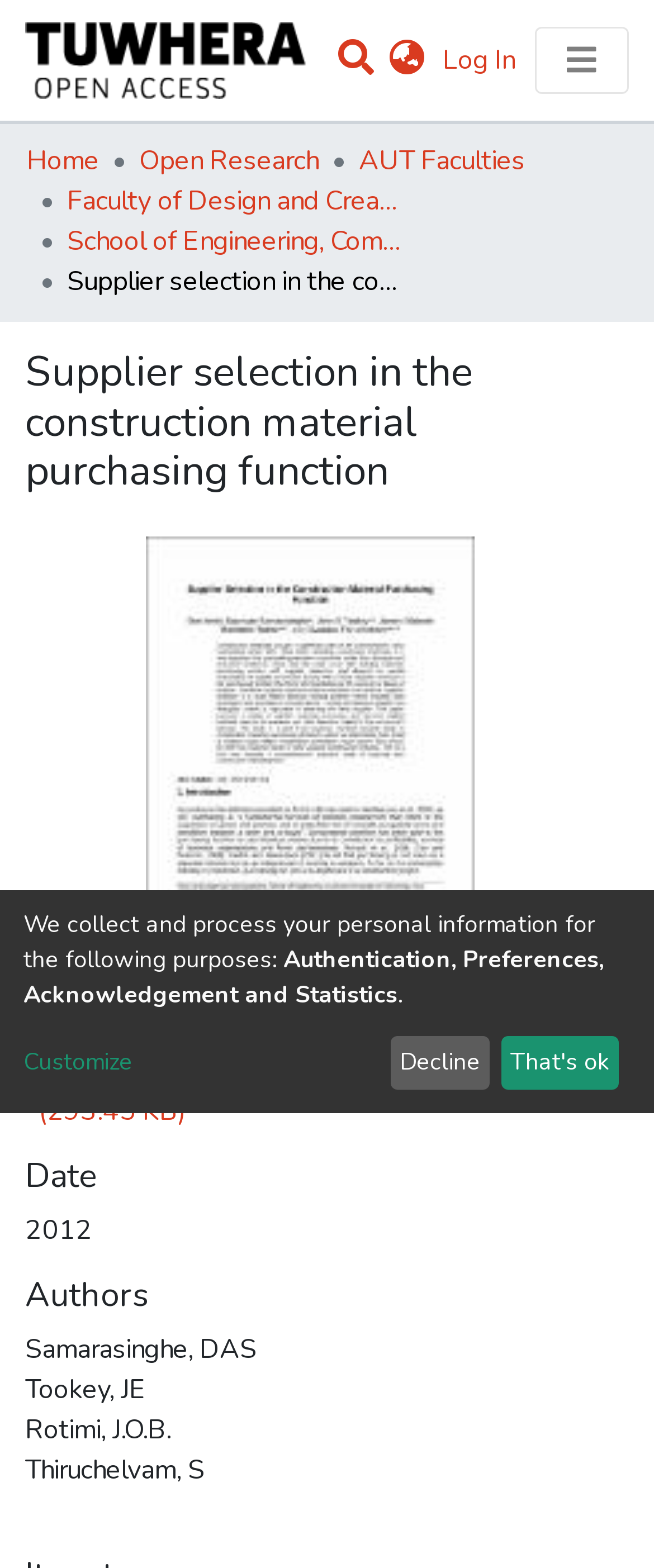Locate the bounding box coordinates of the clickable area to execute the instruction: "Browse communities and collections". Provide the coordinates as four float numbers between 0 and 1, represented as [left, top, right, bottom].

[0.041, 0.078, 0.959, 0.121]